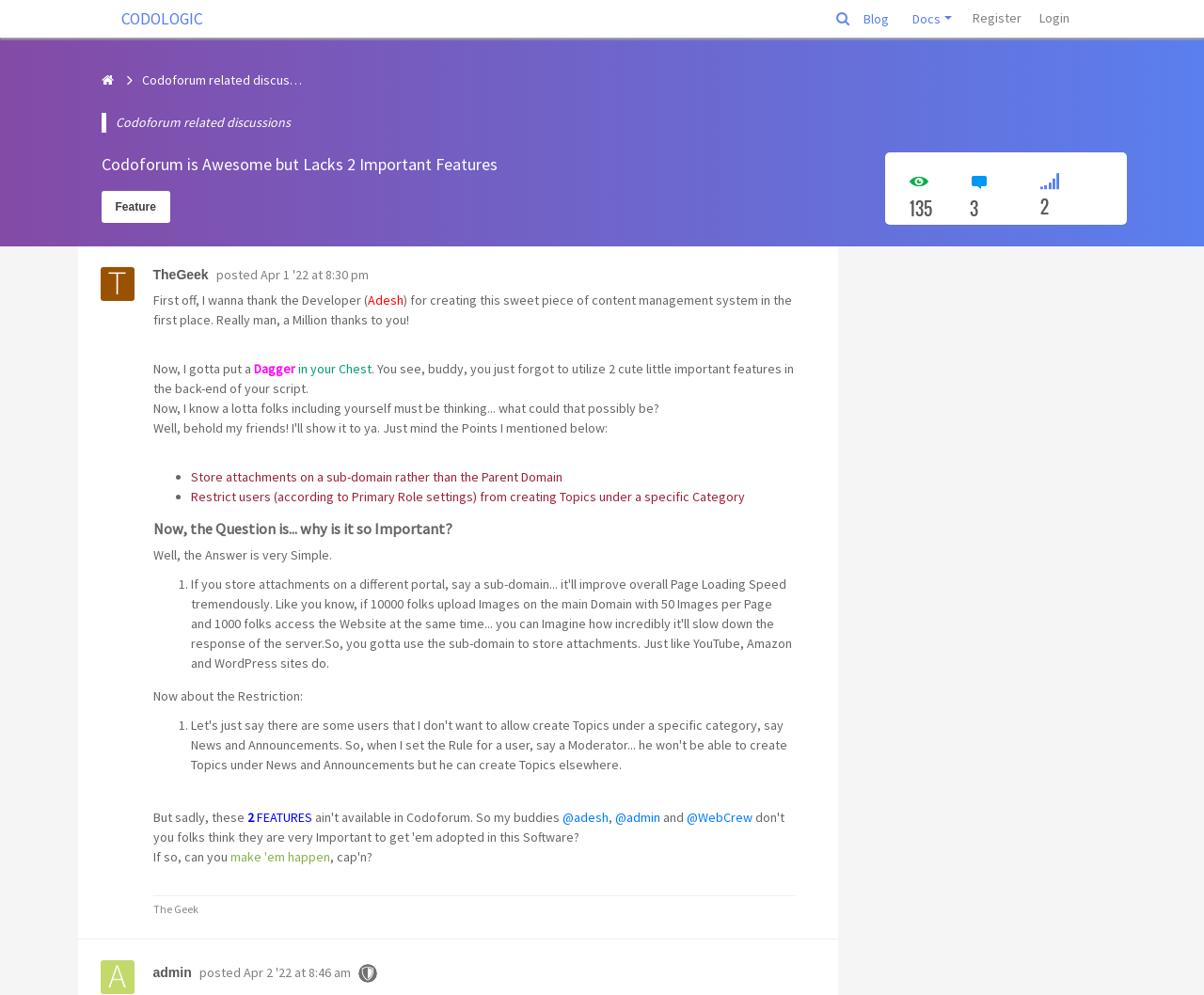Respond to the question below with a single word or phrase:
Who is the developer of Codoforum?

Adesh